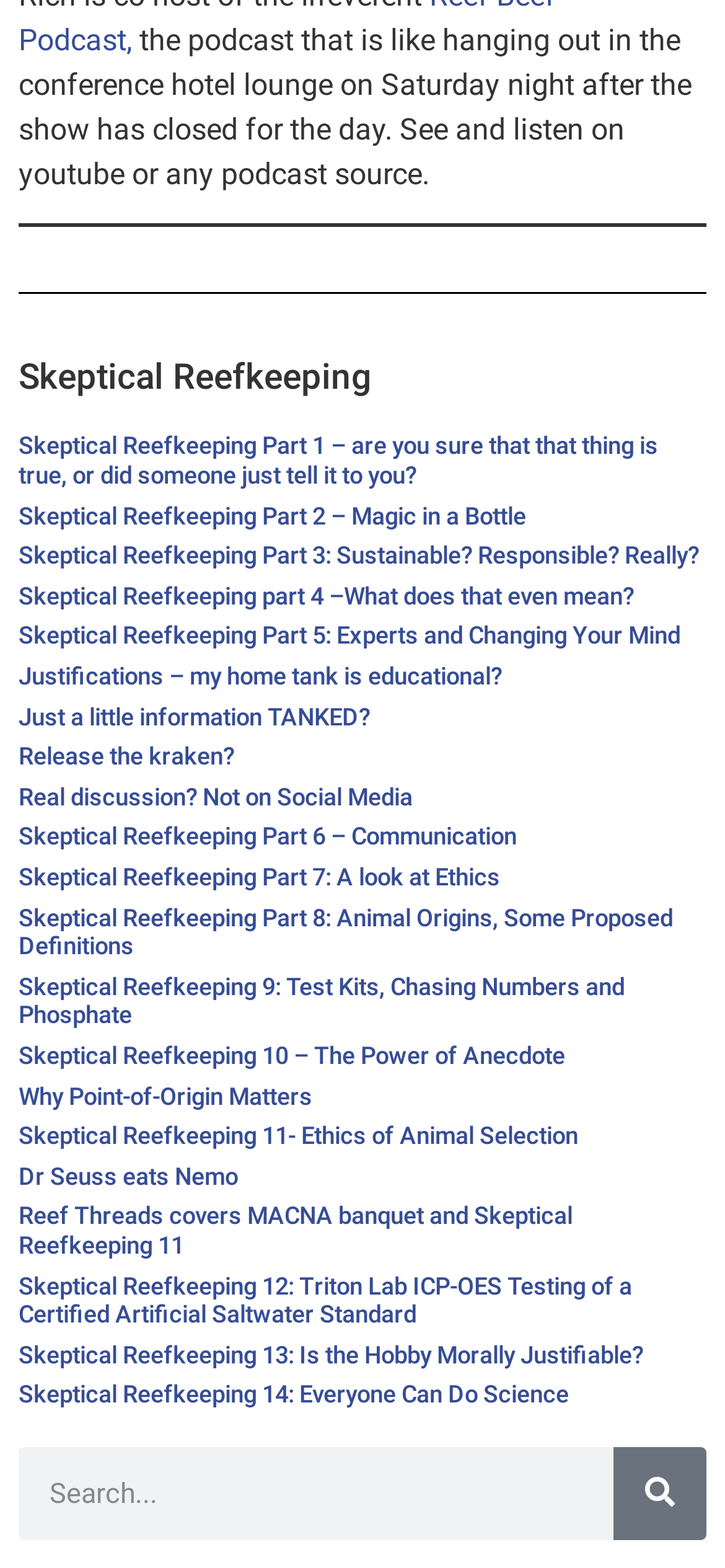What is the orientation of the separator element?
Look at the image and provide a short answer using one word or a phrase.

Horizontal